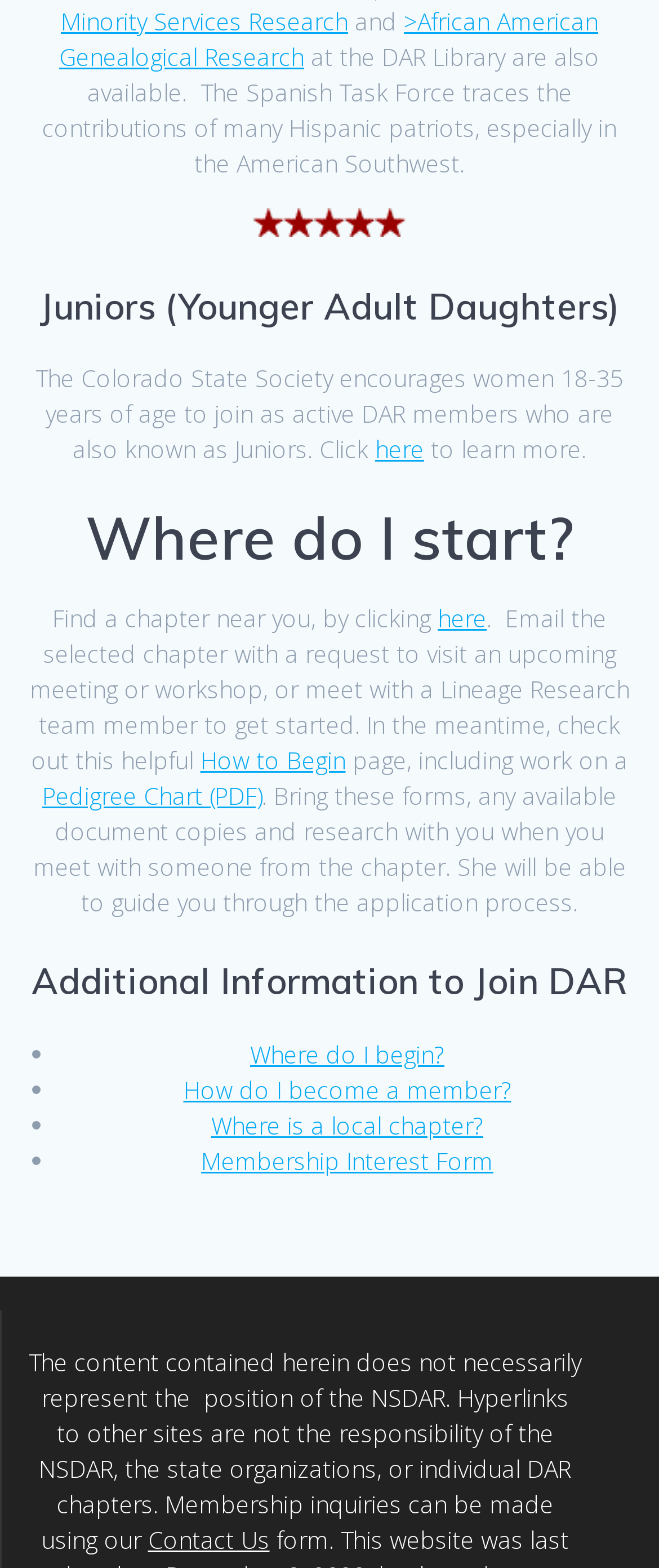Pinpoint the bounding box coordinates for the area that should be clicked to perform the following instruction: "Find a chapter near you".

[0.664, 0.384, 0.738, 0.405]